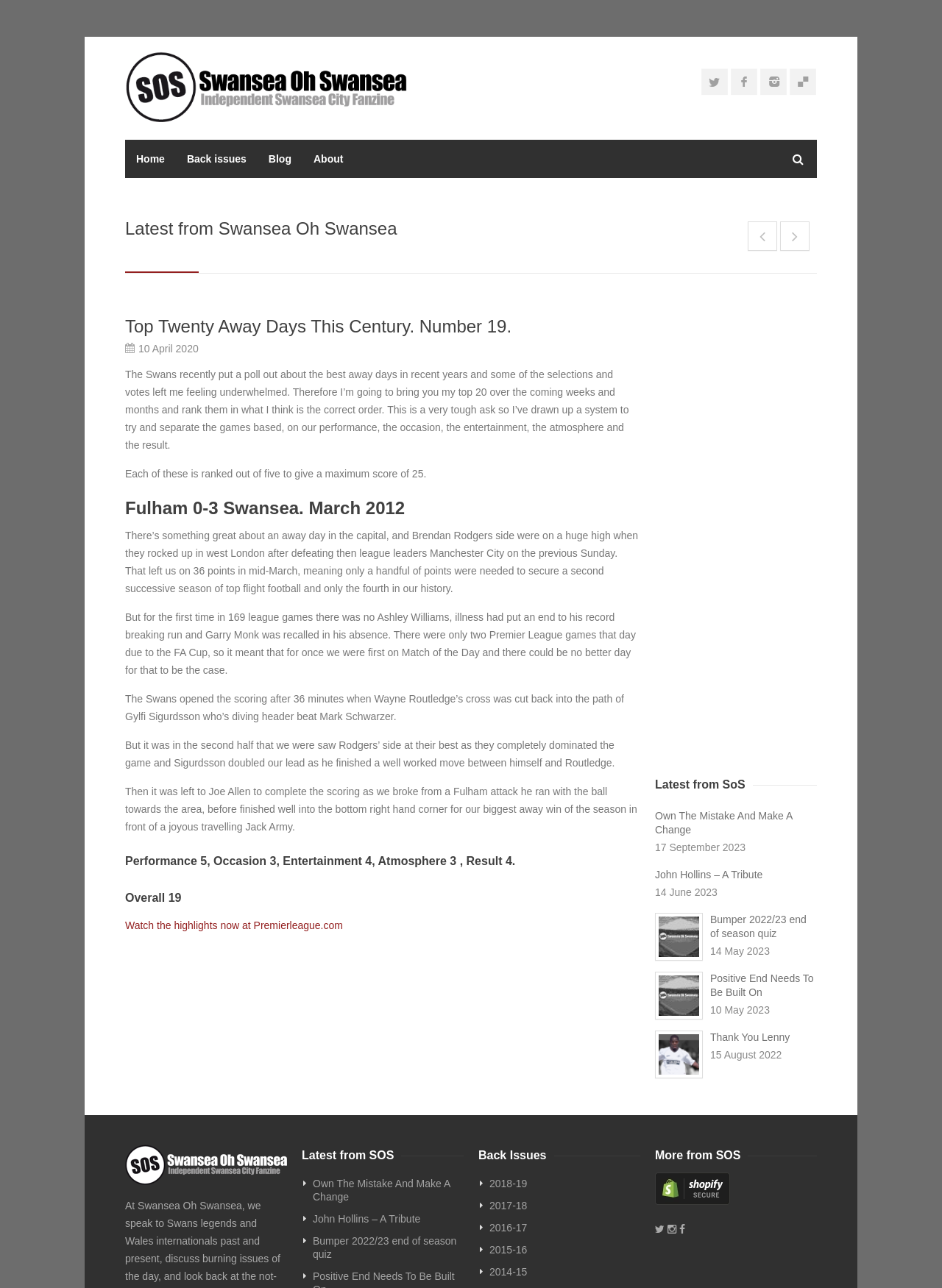Please specify the bounding box coordinates of the area that should be clicked to accomplish the following instruction: "View the 'Latest from Swansea Oh Swansea' section". The coordinates should consist of four float numbers between 0 and 1, i.e., [left, top, right, bottom].

[0.133, 0.158, 0.867, 0.206]